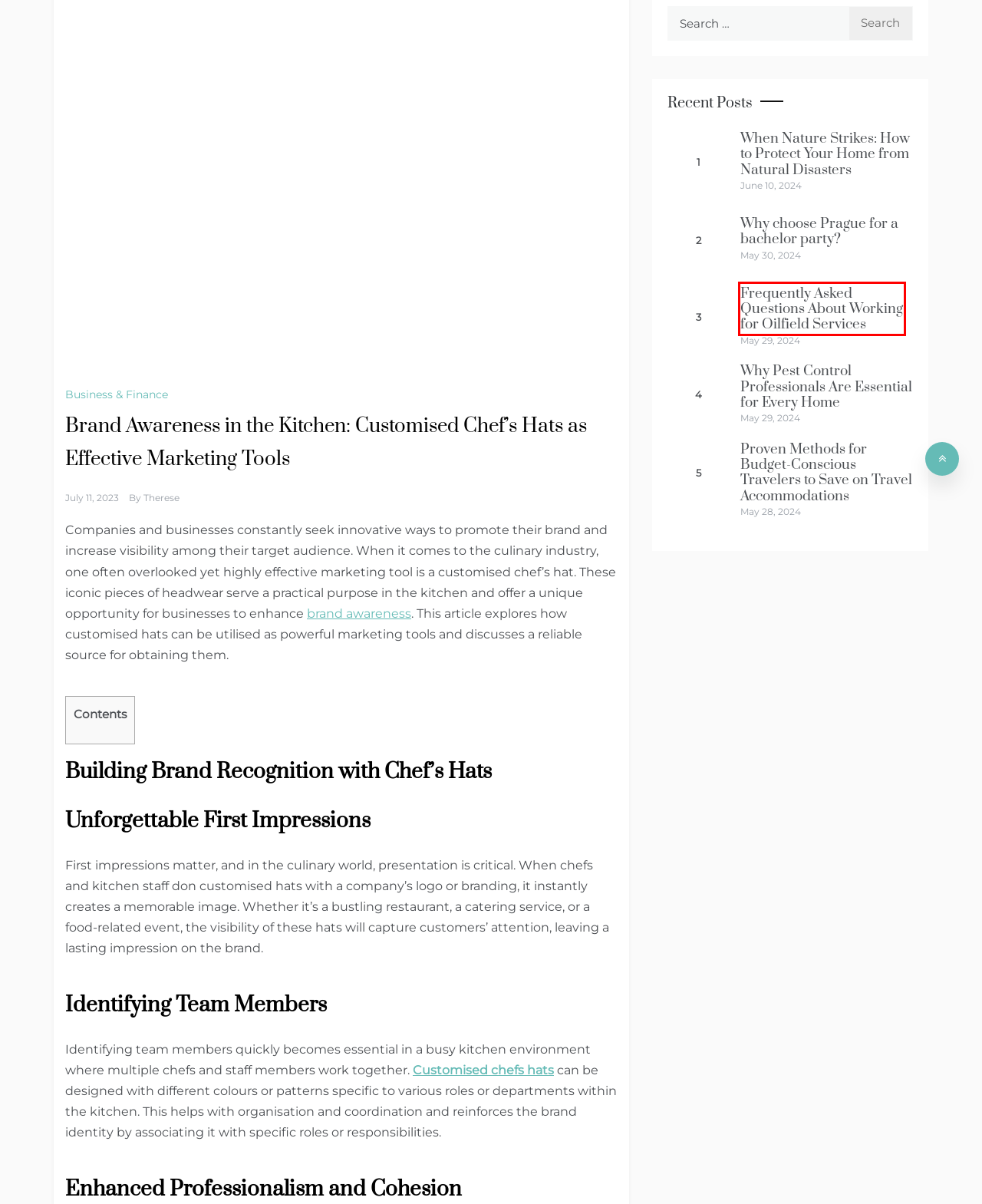You see a screenshot of a webpage with a red bounding box surrounding an element. Pick the webpage description that most accurately represents the new webpage after interacting with the element in the red bounding box. The options are:
A. Lifestyle Archives - Go Beyond Bounds
B. Why choose Prague for a bachelor party? - Go Beyond Bounds
C. Frequently Asked Questions About Working for Oilfield Services - Go Beyond Bounds
D. Home & Real Estate Archives - Go Beyond Bounds
E. Why Pest Control Professionals Are Essential for Every Home - Go Beyond Bounds
F. When Nature Strikes: How to Protect Your Home from Natural Disasters - Go Beyond Bounds
G. Proven Methods for Budget-Conscious Travelers to Save on Travel Accommodations - Go Beyond Bounds
H. About - Go Beyond Bounds

C